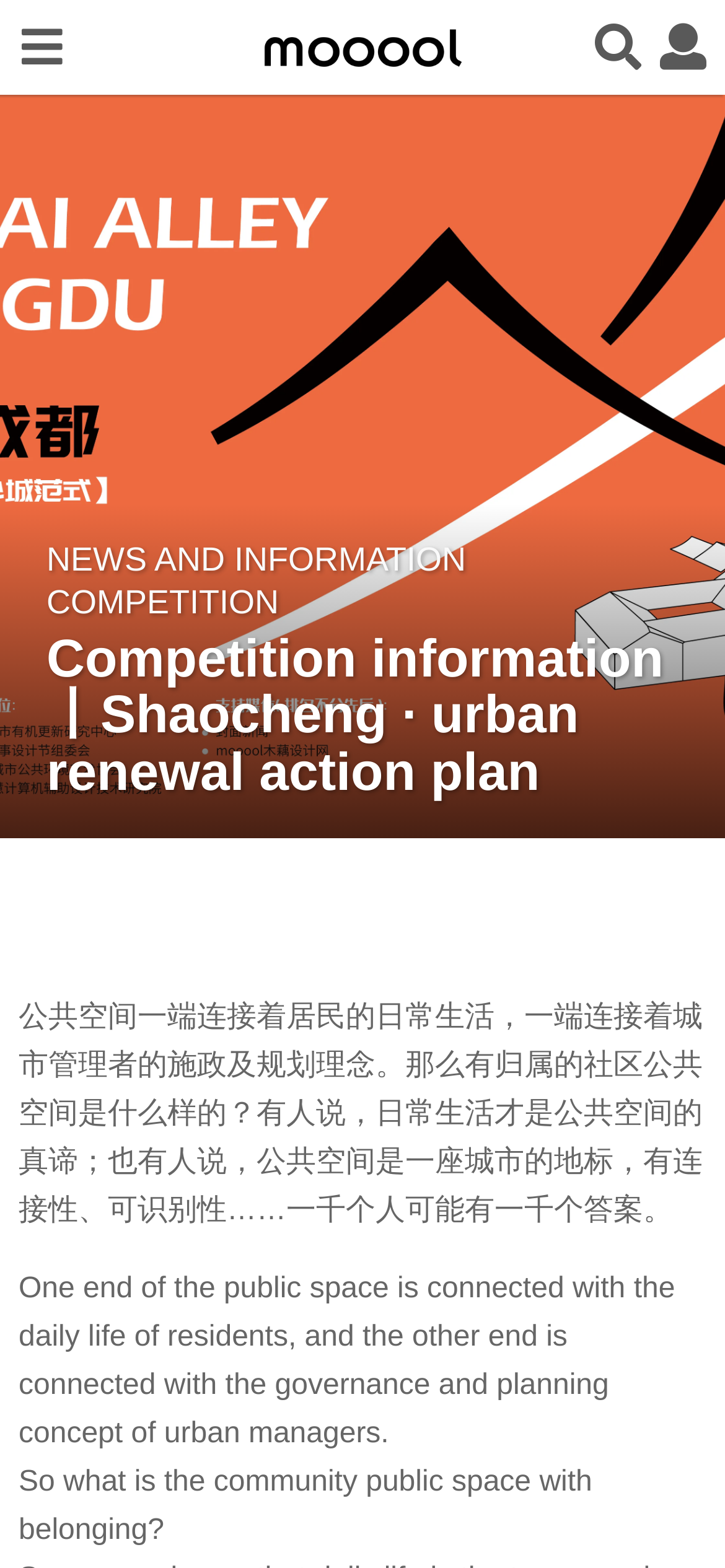What is the theme of the competition?
Refer to the image and respond with a one-word or short-phrase answer.

Urban renewal